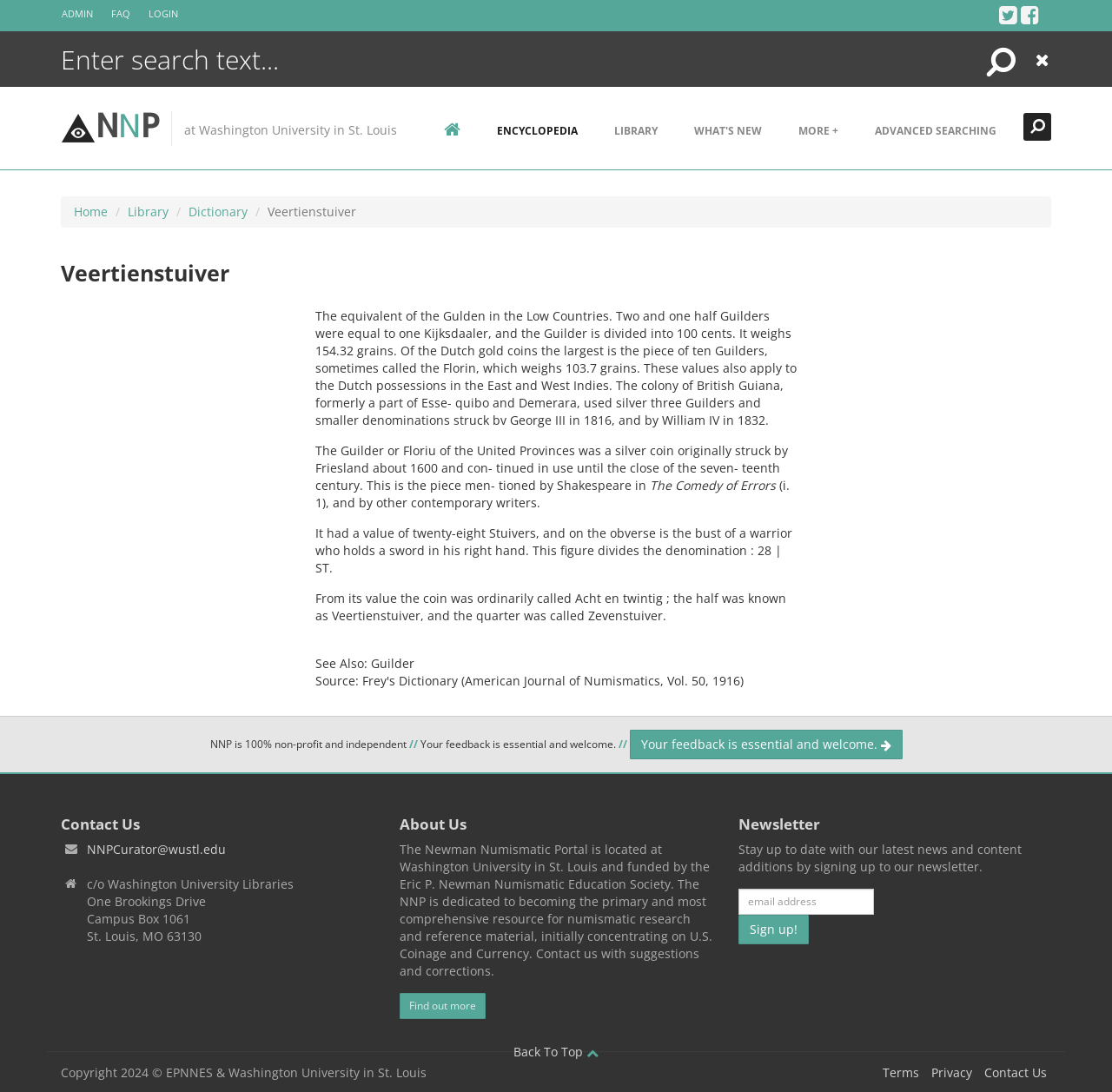Please find the bounding box coordinates of the element's region to be clicked to carry out this instruction: "Visit the encyclopedia".

[0.43, 0.095, 0.536, 0.143]